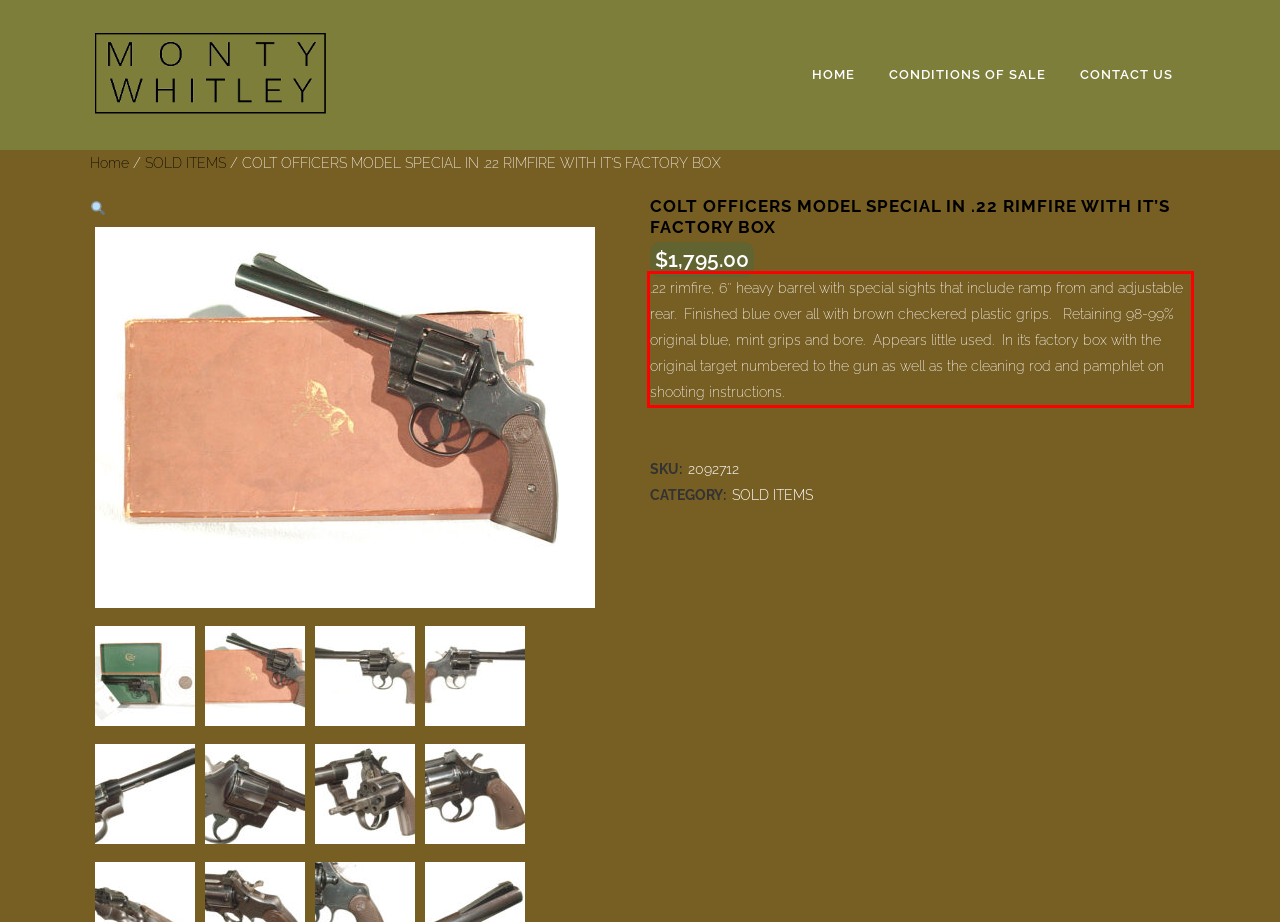Given a screenshot of a webpage with a red bounding box, extract the text content from the UI element inside the red bounding box.

.22 rimfire, 6″ heavy barrel with special sights that include ramp from and adjustable rear. Finished blue over all with brown checkered plastic grips. Retaining 98-99% original blue, mint grips and bore. Appears little used. In it’s factory box with the original target numbered to the gun as well as the cleaning rod and pamphlet on shooting instructions.